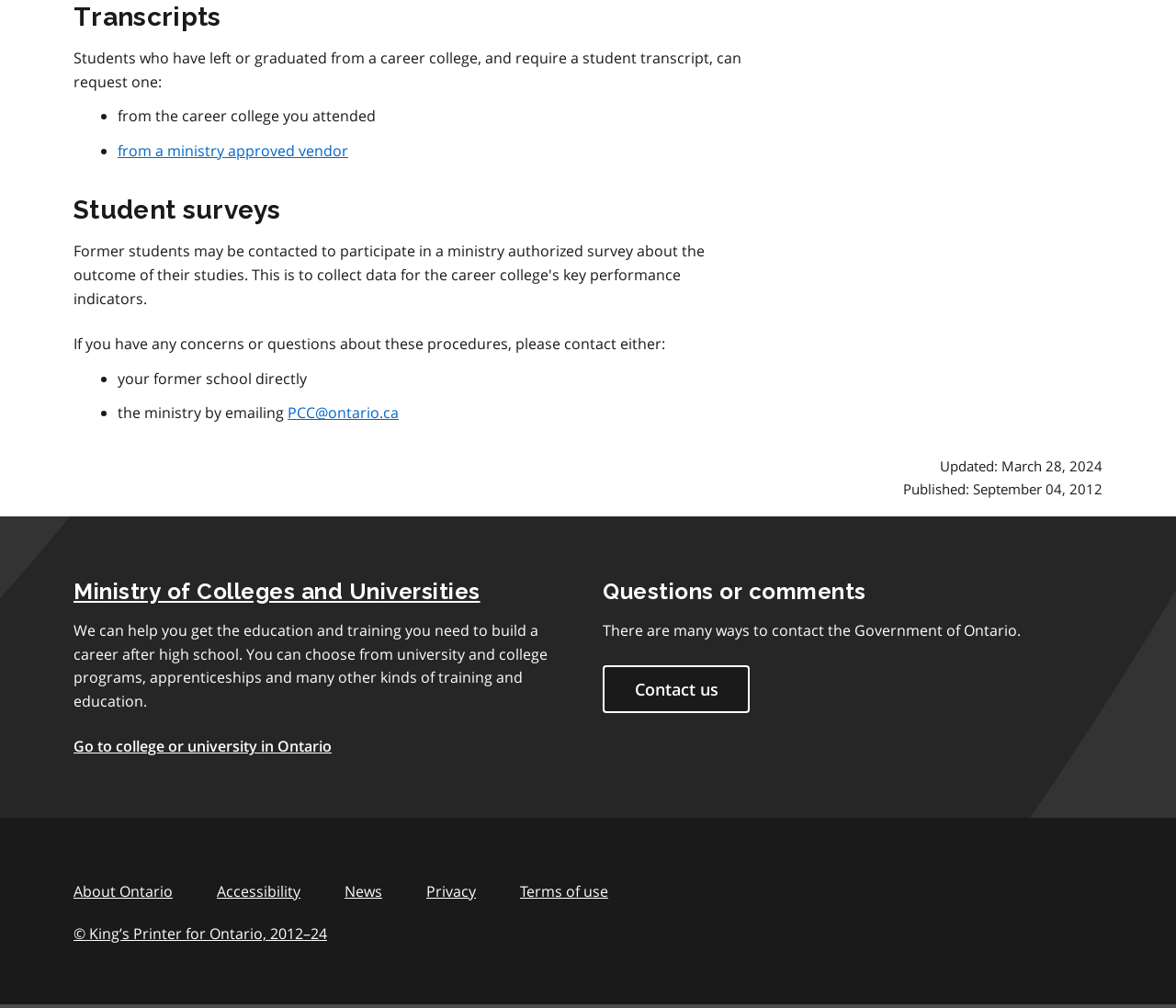Locate the bounding box coordinates of the clickable element to fulfill the following instruction: "View the 'ABOUT US' page". Provide the coordinates as four float numbers between 0 and 1 in the format [left, top, right, bottom].

None